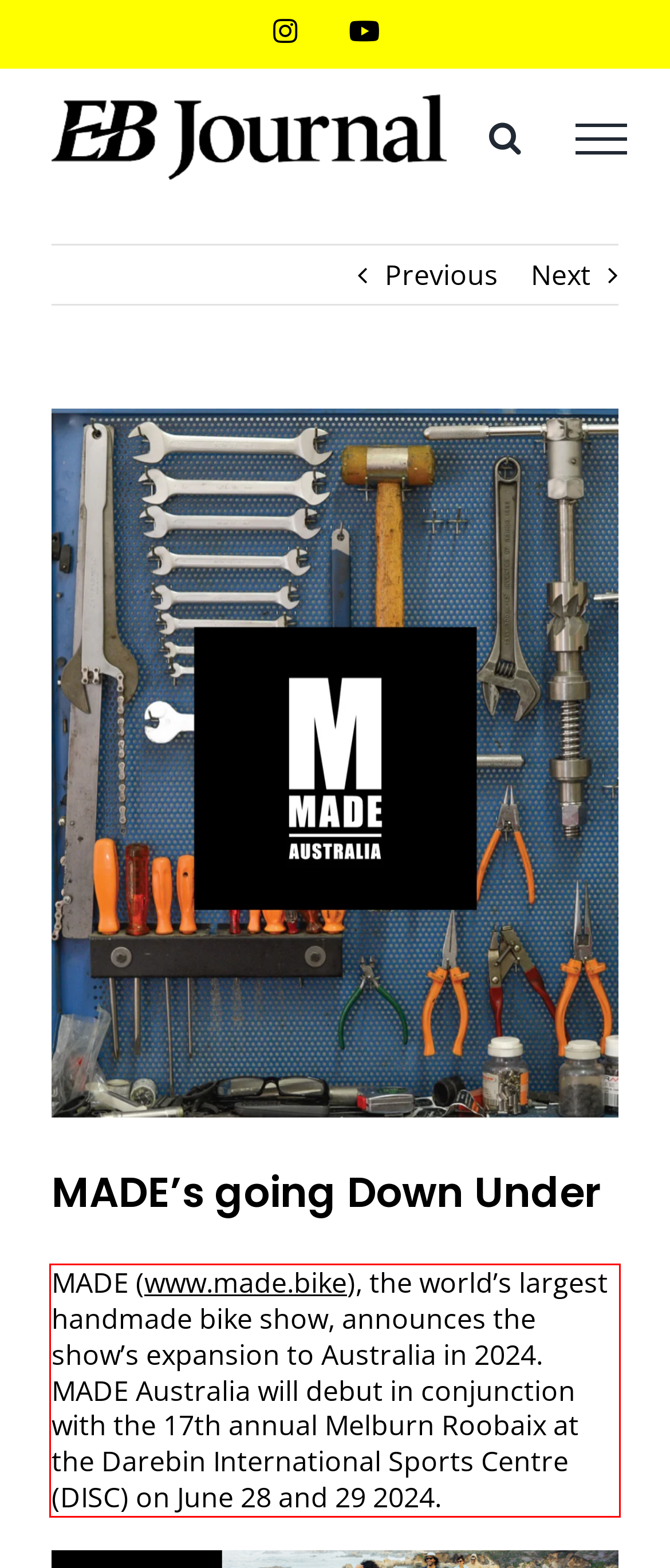Using OCR, extract the text content found within the red bounding box in the given webpage screenshot.

MADE (www.made.bike), the world’s largest handmade bike show, announces the show’s expansion to Australia in 2024. MADE Australia will debut in conjunction with the 17th annual Melburn Roobaix at the Darebin International Sports Centre (DISC) on June 28 and 29 2024.